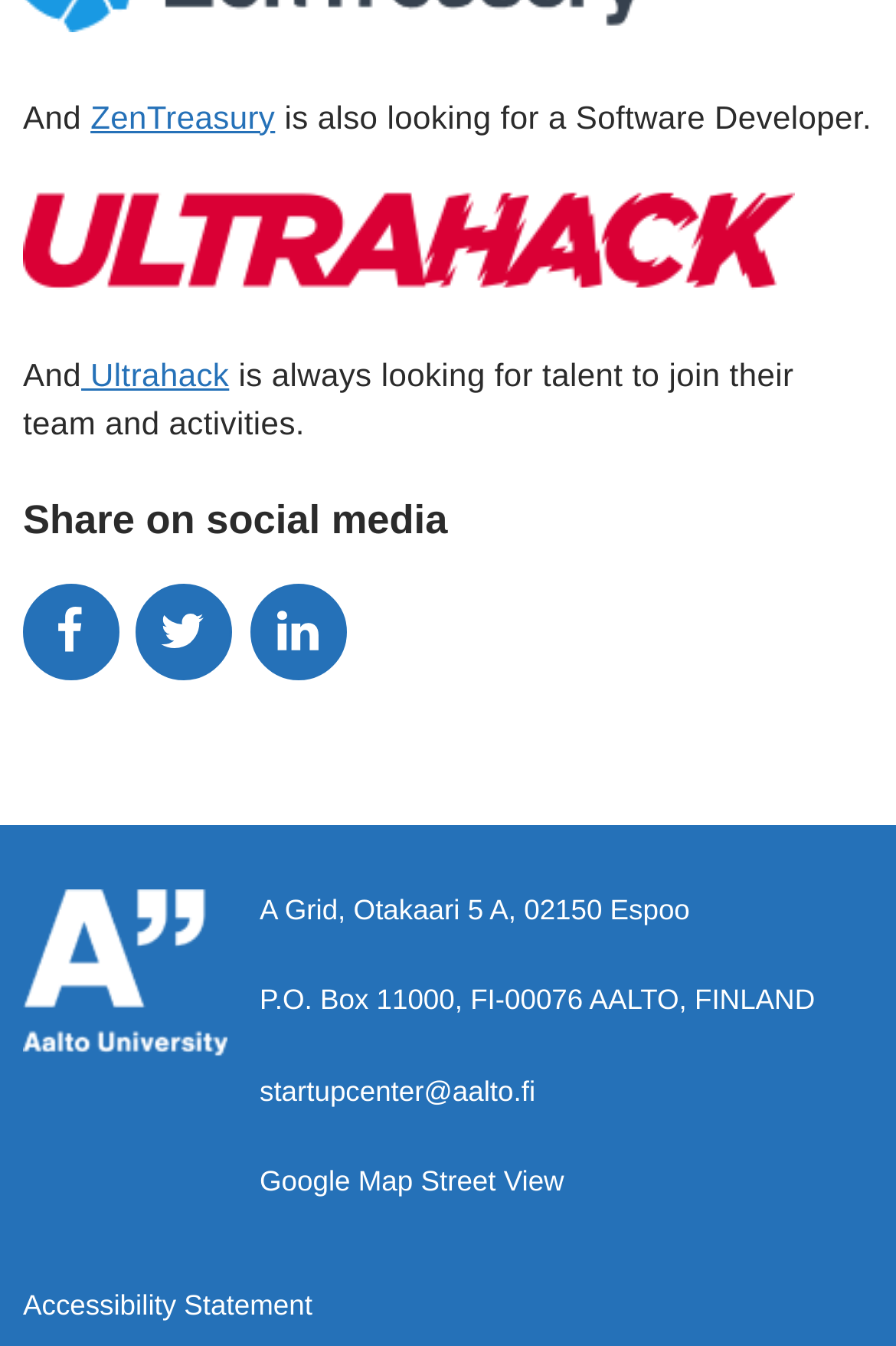Please answer the following query using a single word or phrase: 
How many social media links are available?

3